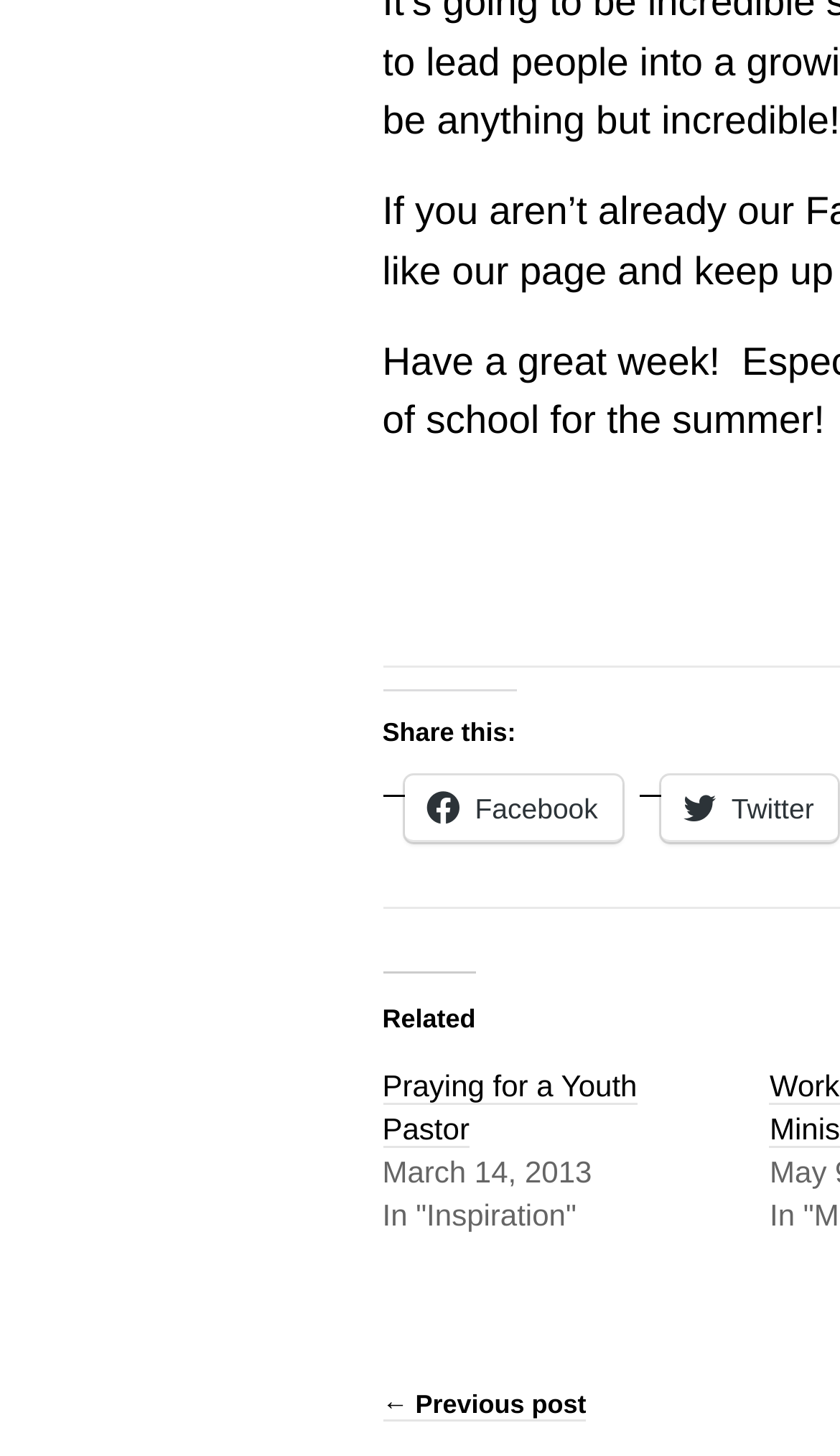What is the social media platform with a Facebook icon? Look at the image and give a one-word or short phrase answer.

Facebook